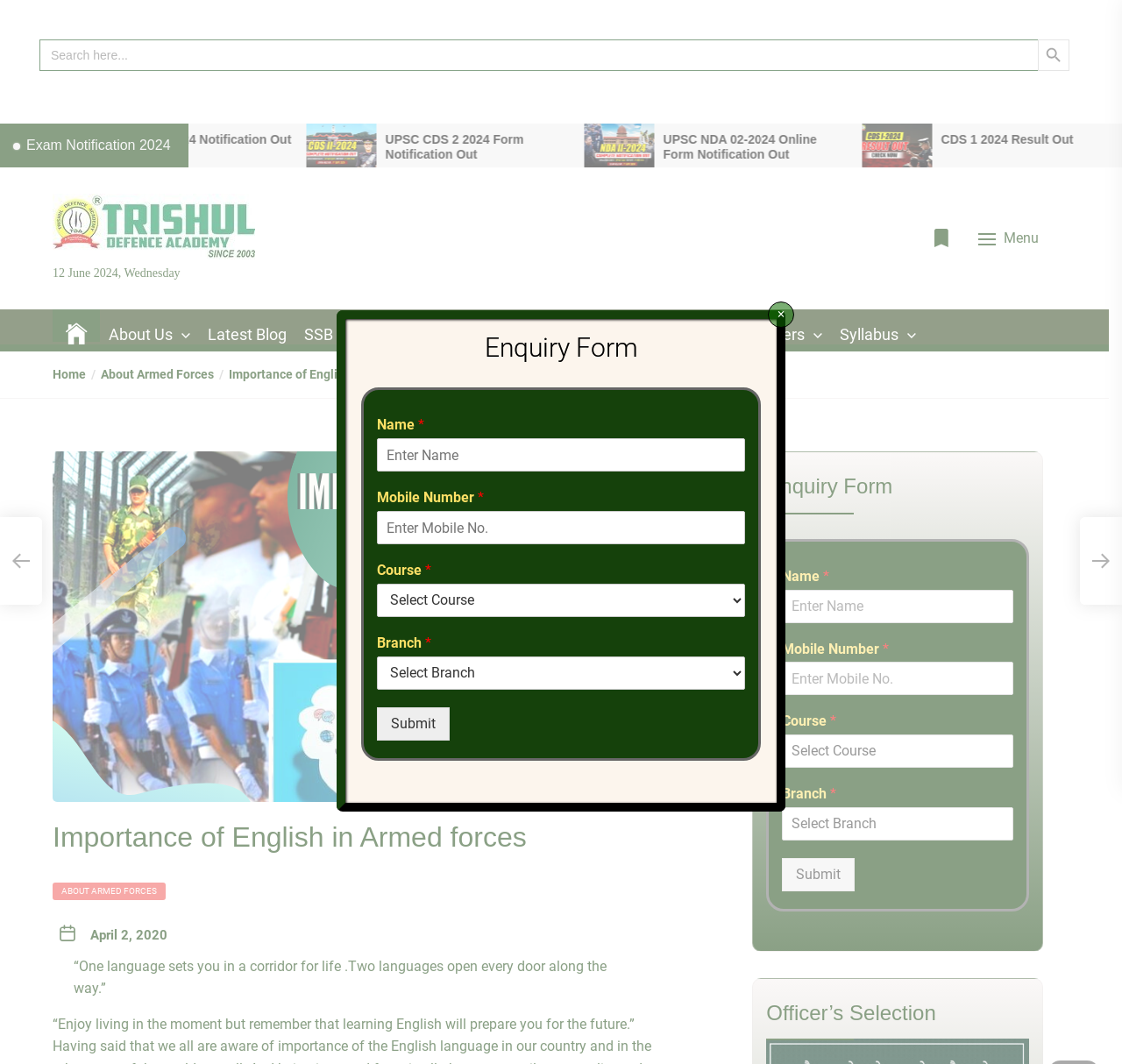Please answer the following question using a single word or phrase: 
What is the purpose of the search box?

Search for: